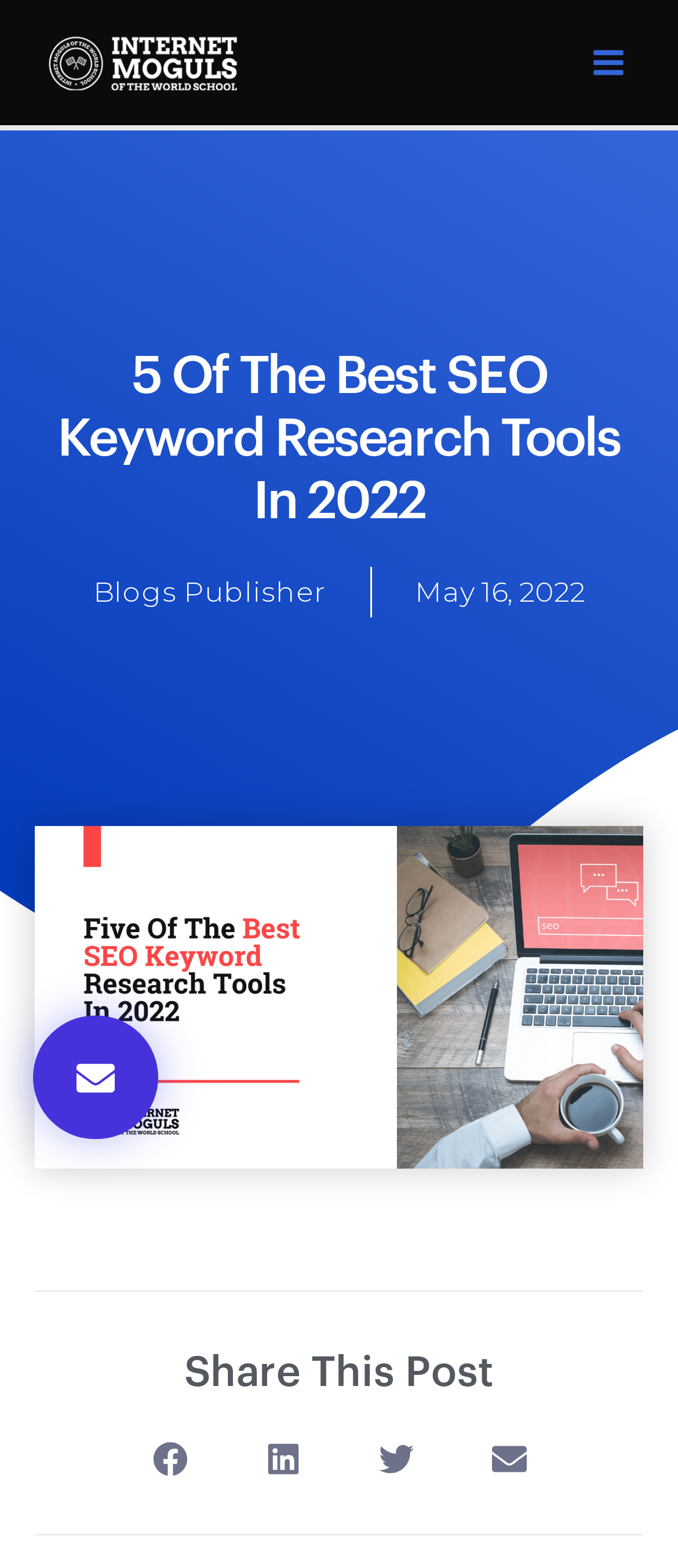Locate the bounding box coordinates of the area to click to fulfill this instruction: "Open the main menu". The bounding box should be presented as four float numbers between 0 and 1, in the order [left, top, right, bottom].

[0.845, 0.018, 0.949, 0.062]